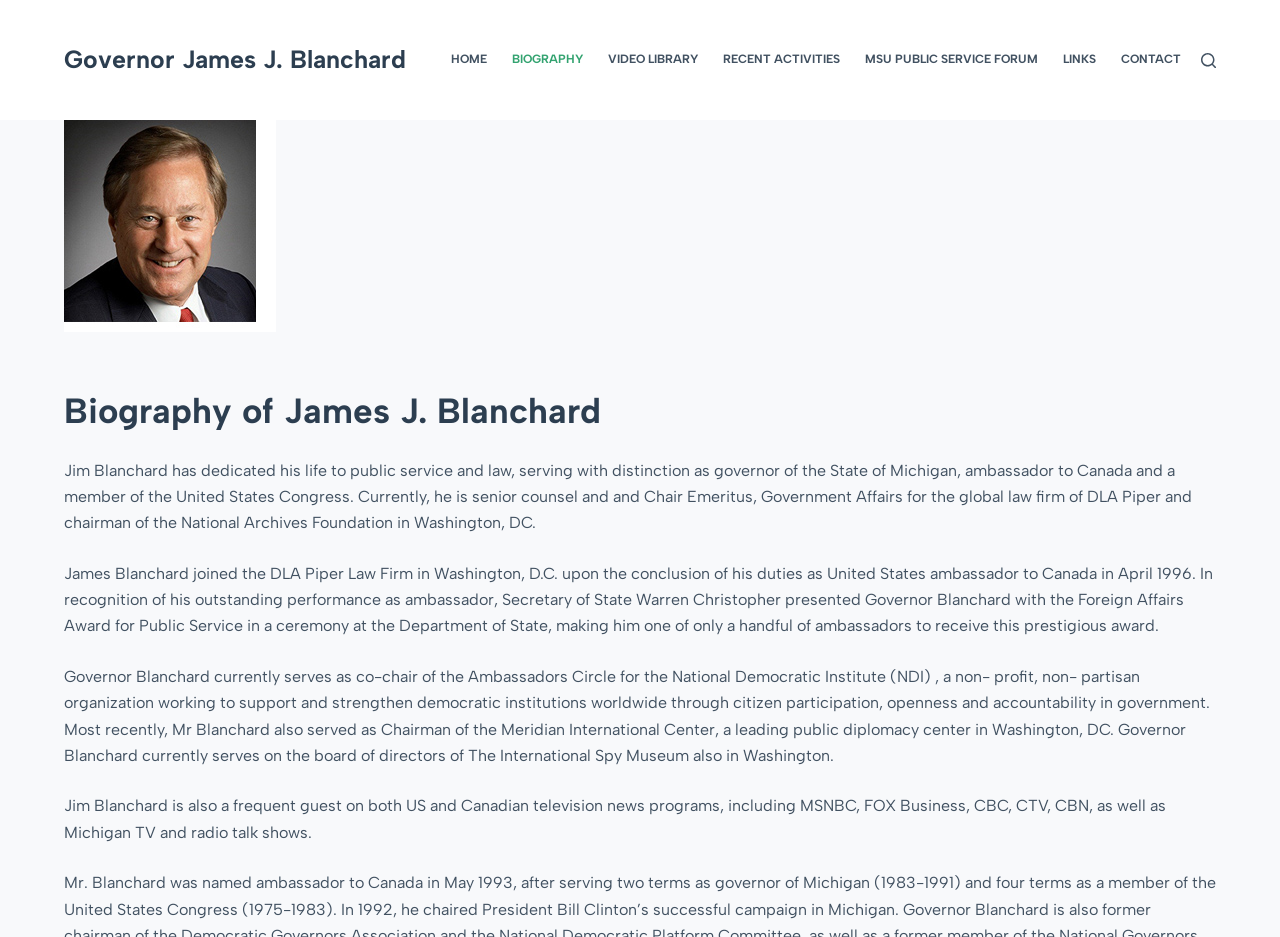Specify the bounding box coordinates of the area to click in order to execute this command: 'Send an email'. The coordinates should consist of four float numbers ranging from 0 to 1, and should be formatted as [left, top, right, bottom].

None